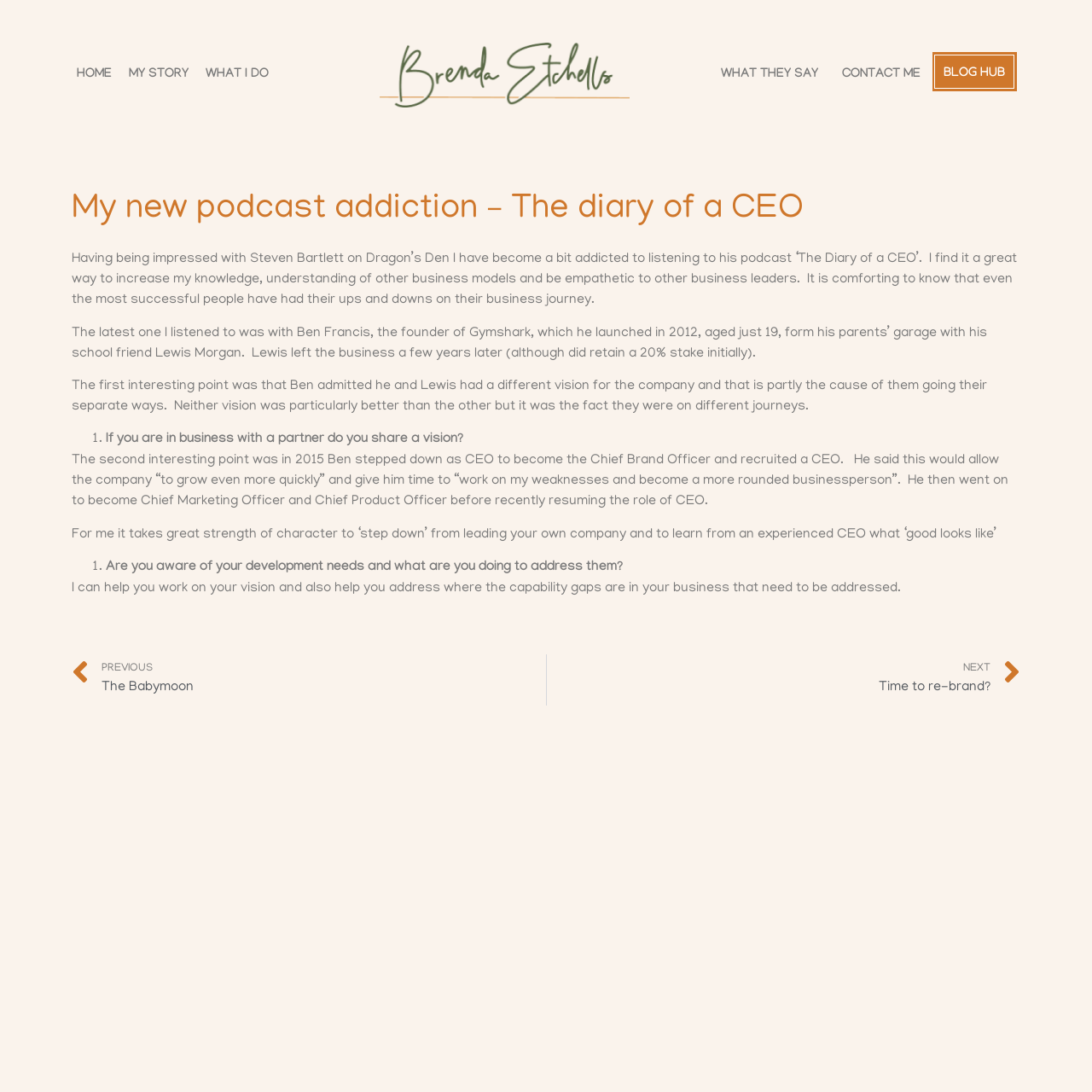What is the topic of the previous blog post?
Please answer the question with a detailed and comprehensive explanation.

The link 'Prev PREVIOUS The Babymoon' suggests that the previous blog post is about 'The Babymoon'.